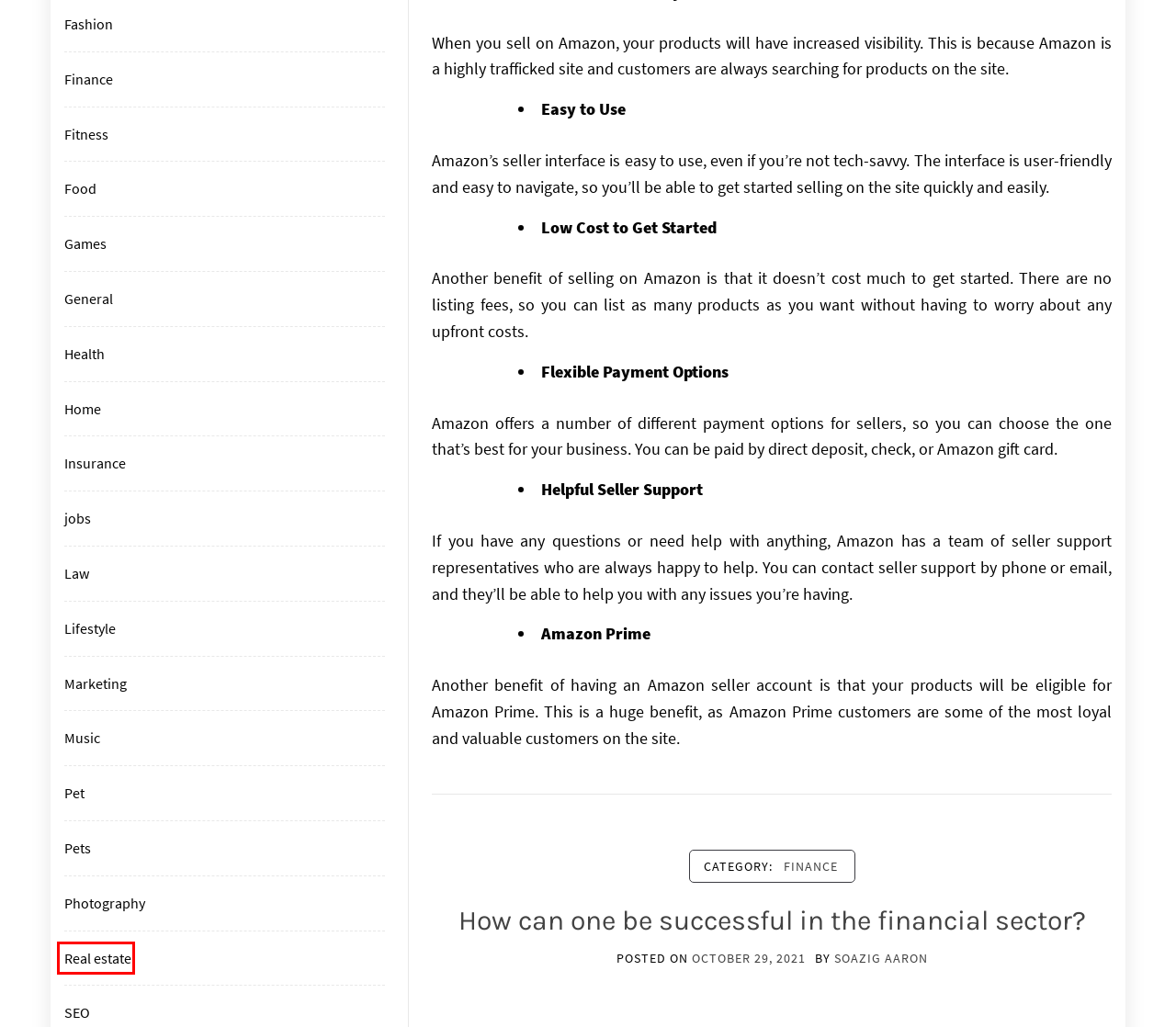Examine the screenshot of the webpage, noting the red bounding box around a UI element. Pick the webpage description that best matches the new page after the element in the red bounding box is clicked. Here are the candidates:
A. Music – Roscommonarts
B. Finance – Roscommonarts
C. Home – Roscommonarts
D. October 29, 2021 – Roscommonarts
E. Law – Roscommonarts
F. Marketing – Roscommonarts
G. Pets – Roscommonarts
H. Real estate – Roscommonarts

H